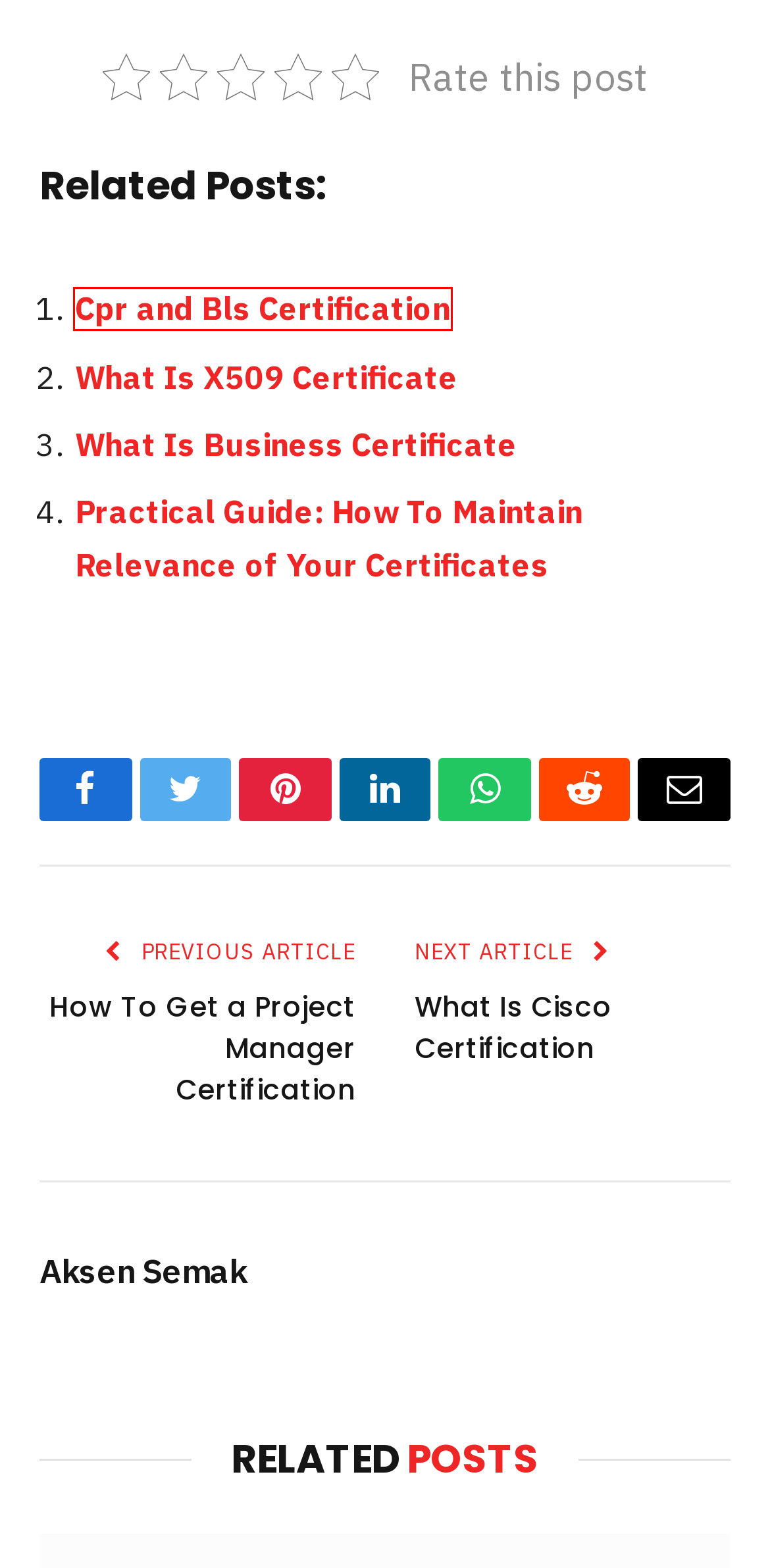Look at the screenshot of a webpage with a red bounding box and select the webpage description that best corresponds to the new page after clicking the element in the red box. Here are the options:
A. how to get a project manager certification - E-Compeo | Your Knowledge Hub
B. what is business certificate - E-Compeo | Your Knowledge Hub
C. Certificate Border – A Brief Guide - E-Compeo | Your Knowledge Hub
D. what is cisco certification - E-Compeo | Your Knowledge Hub
E. How to Design Course Completion Certificate - E-Compeo | Your Knowledge Hub
F. cpr and bls certification - E-Compeo | Your Knowledge Hub
G. what is x509 certificate - E-Compeo | Your Knowledge Hub
H. The Primary Purpose of a Certificate of Confidentiality is To? - E-Compeo | Your Knowledge Hub

F